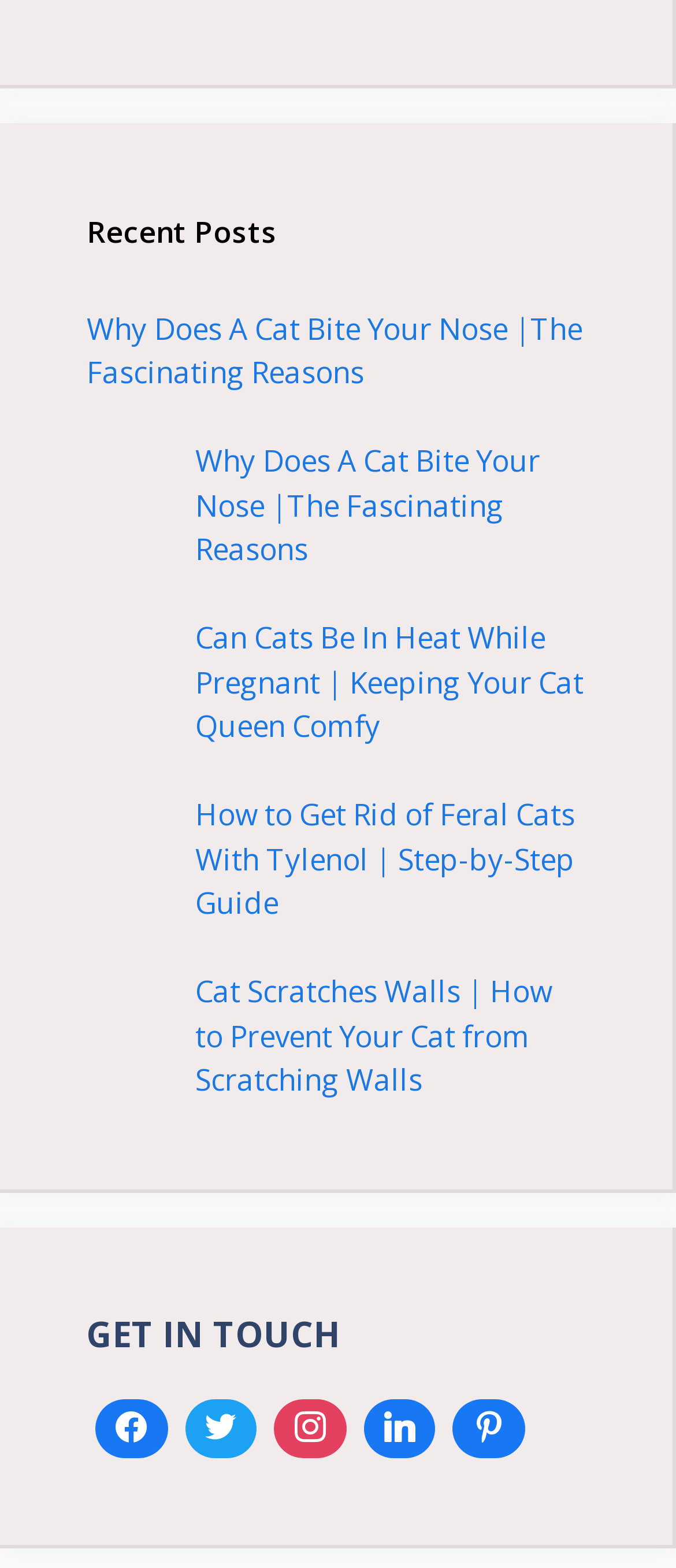Find the bounding box coordinates of the clickable region needed to perform the following instruction: "Read about why cats bite noses". The coordinates should be provided as four float numbers between 0 and 1, i.e., [left, top, right, bottom].

[0.128, 0.197, 0.862, 0.25]